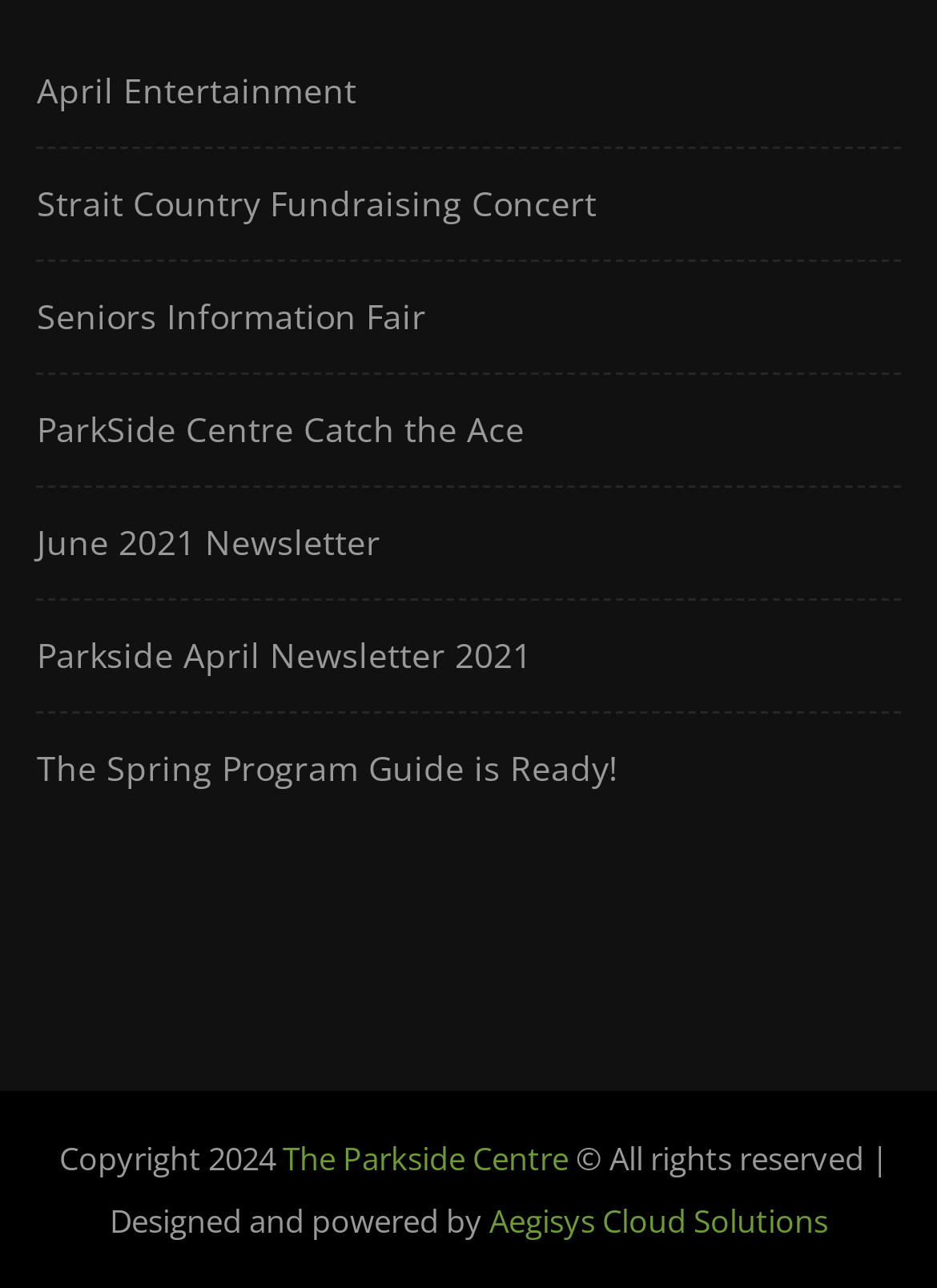Determine the bounding box coordinates for the clickable element to execute this instruction: "read June 2021 Newsletter". Provide the coordinates as four float numbers between 0 and 1, i.e., [left, top, right, bottom].

[0.039, 0.404, 0.406, 0.439]